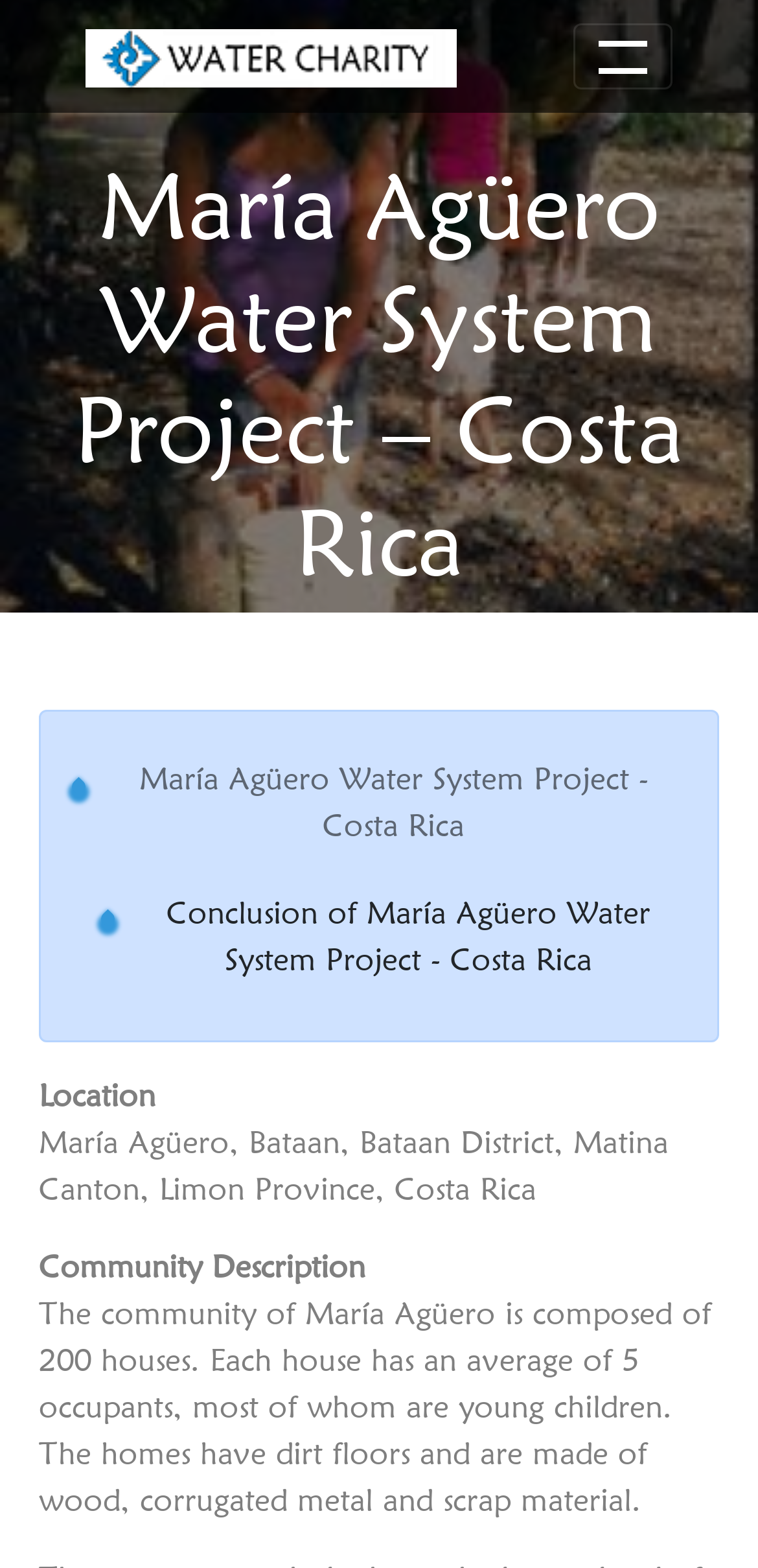What is the average number of occupants per house in María Agüero?
Please provide a single word or phrase based on the screenshot.

5